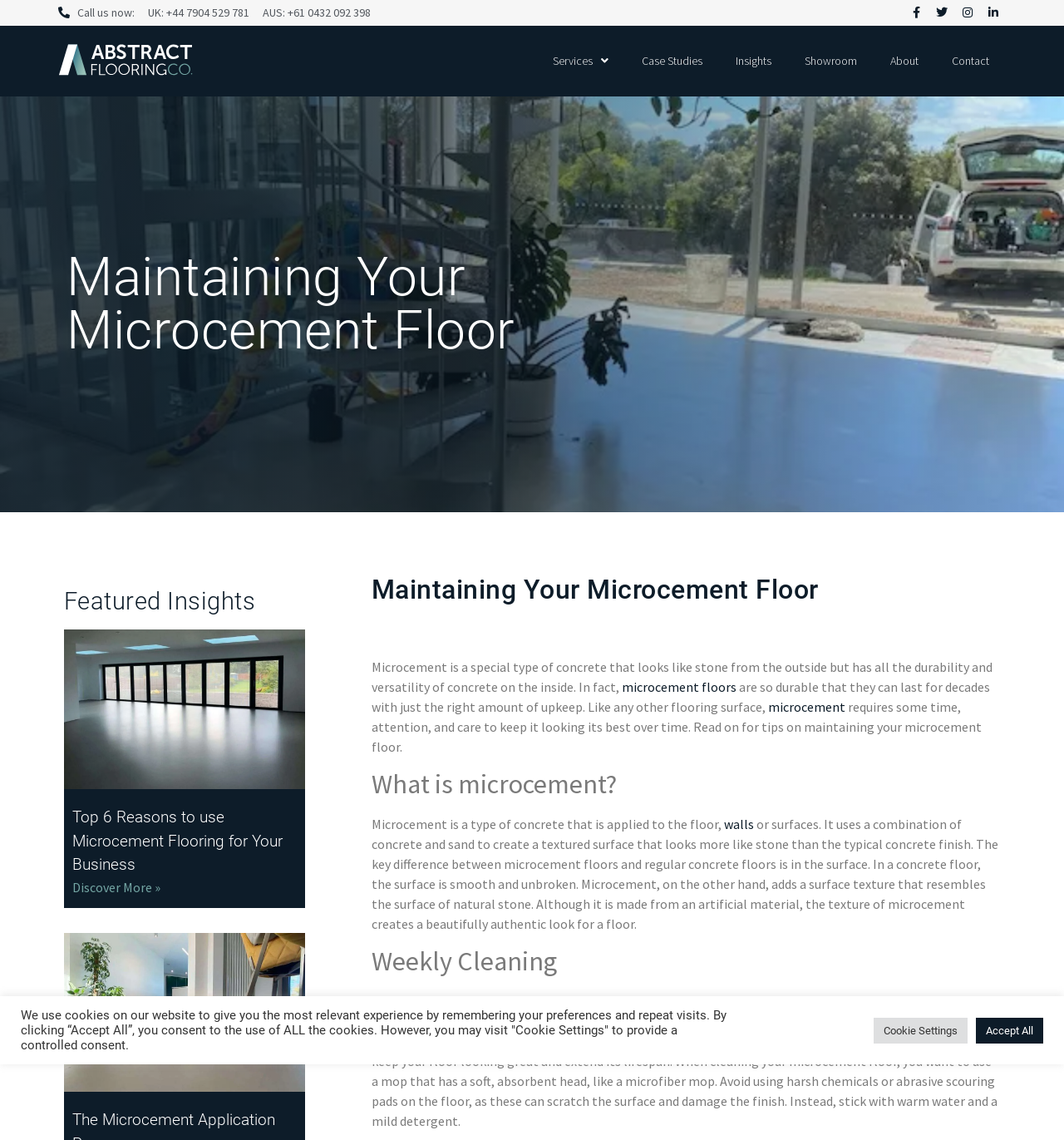Answer succinctly with a single word or phrase:
What should you avoid using when cleaning your microcement floor?

Harsh chemicals and abrasive scouring pads